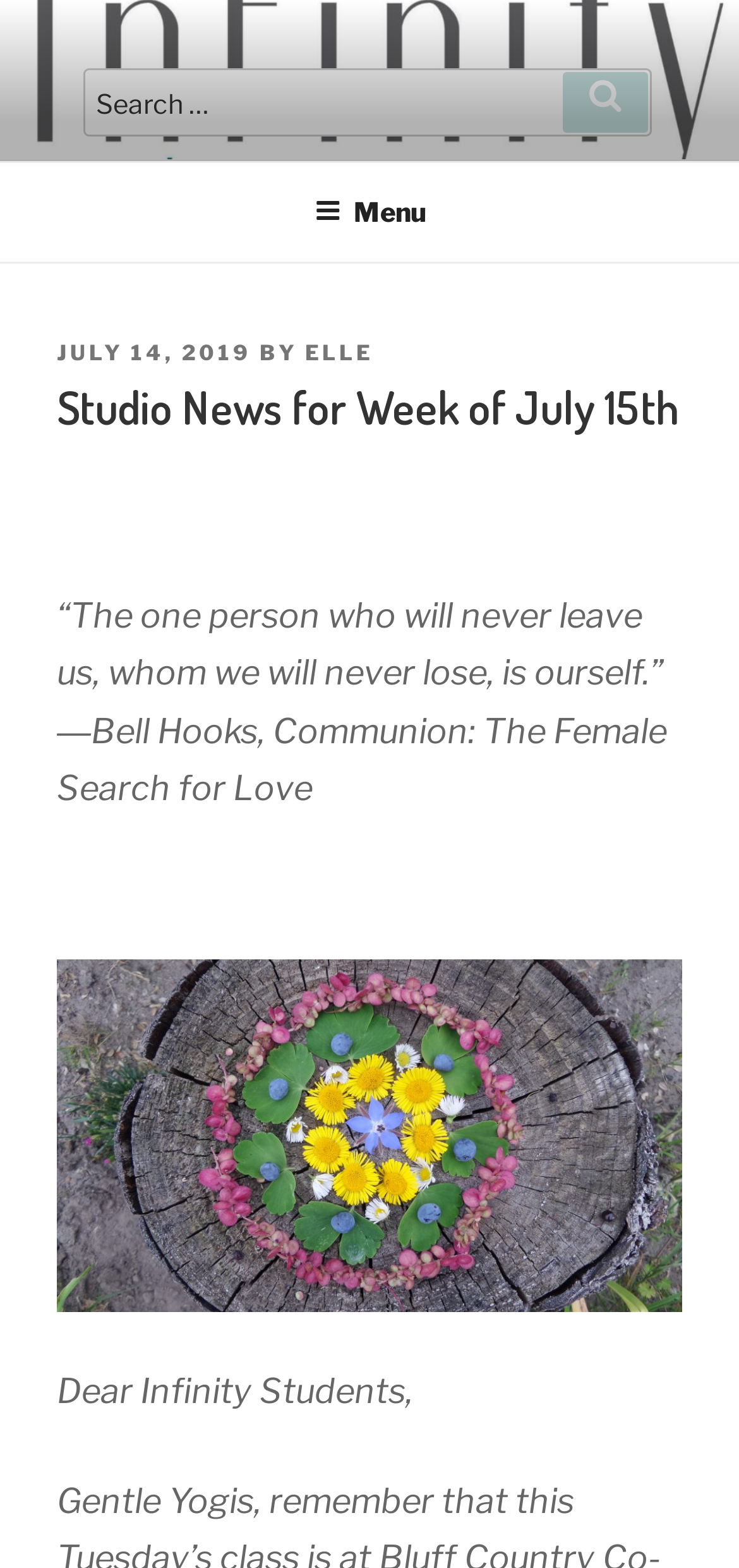Extract the bounding box coordinates for the described element: "July 14, 2019". The coordinates should be represented as four float numbers between 0 and 1: [left, top, right, bottom].

[0.077, 0.216, 0.341, 0.233]